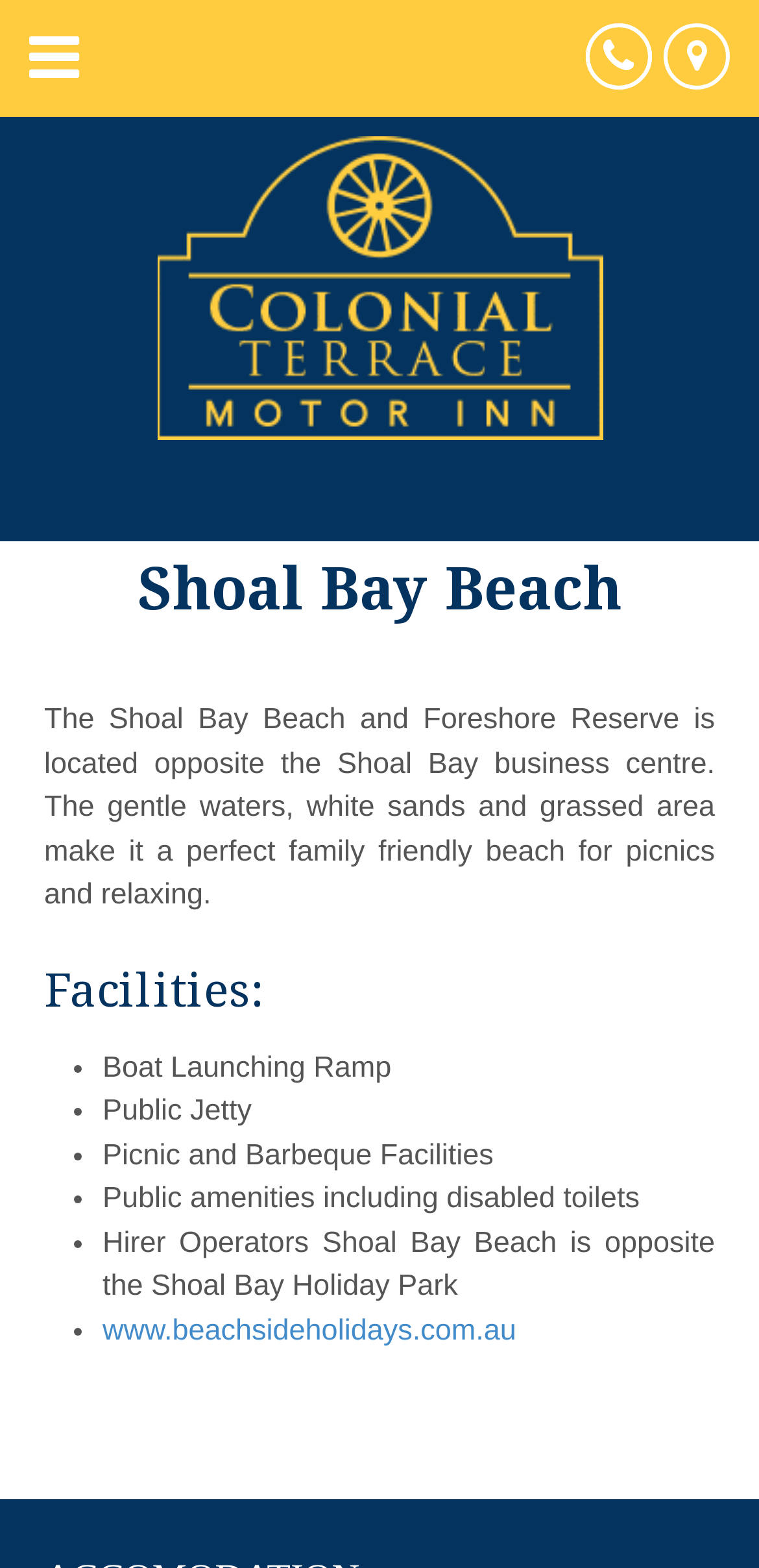Please locate the UI element described by "02 4987 2244" and provide its bounding box coordinates.

[0.772, 0.015, 0.859, 0.057]